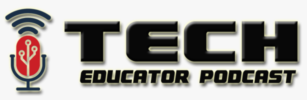Please examine the image and provide a detailed answer to the question: What is the podcast's primary focus?

The caption explains that the podcast aims to explore educational technology and provide insights for educators in a digital age, indicating that its primary focus is on the intersection of technology and education.